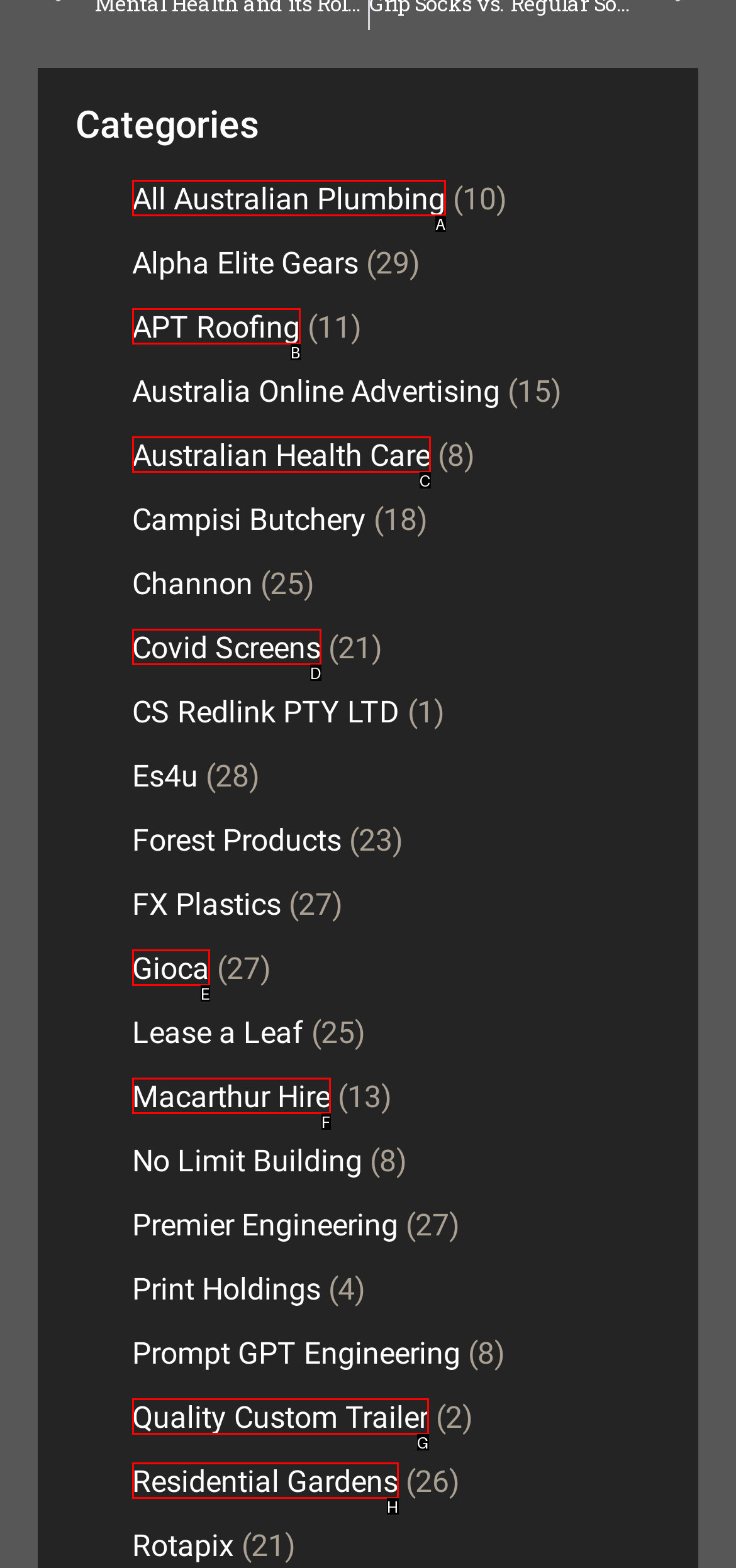Given the description: All Australian Plumbing, select the HTML element that matches it best. Reply with the letter of the chosen option directly.

A